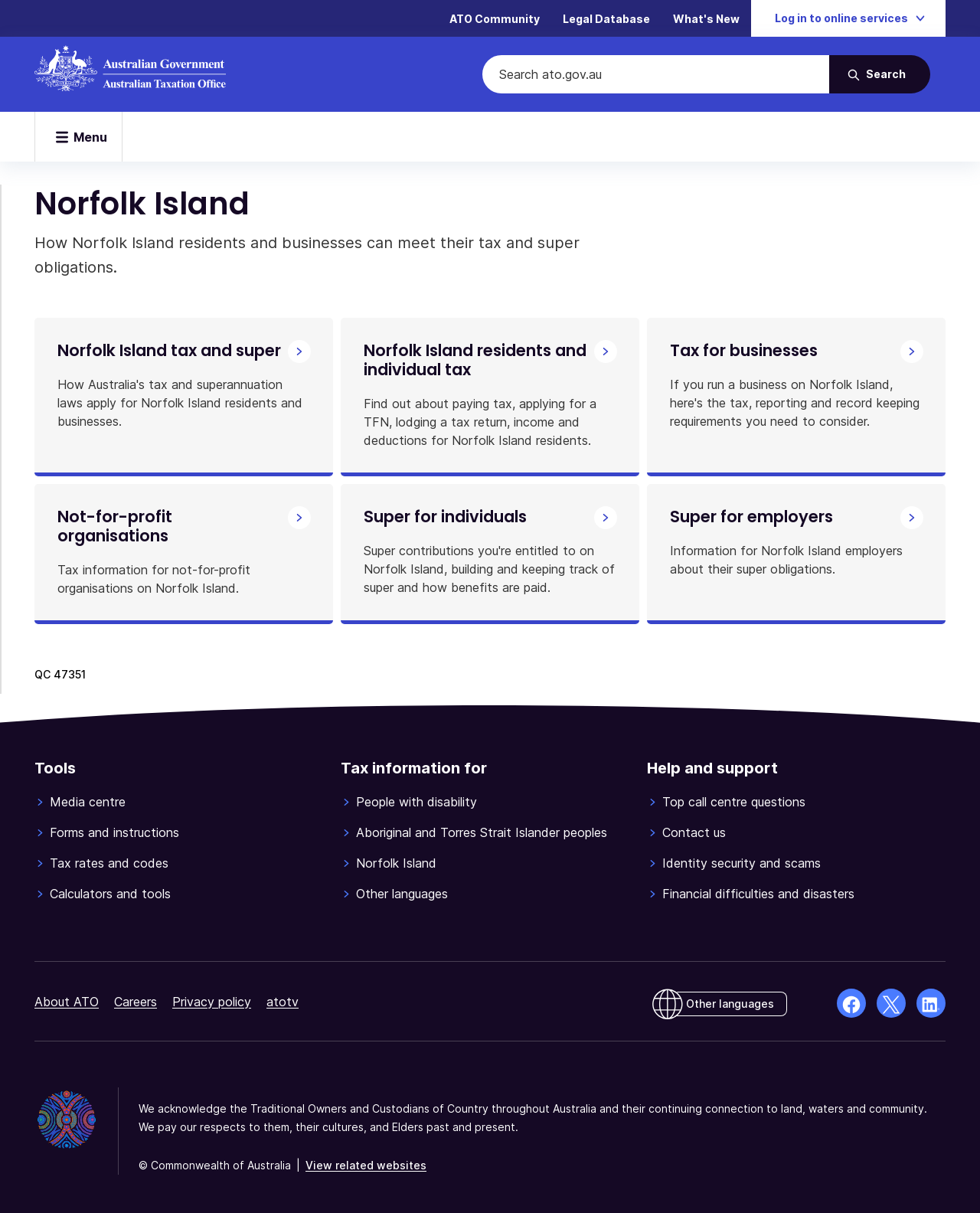What type of organisations have specific tax information on the webpage?
Please provide a single word or phrase as the answer based on the screenshot.

Not-for-profit organisations